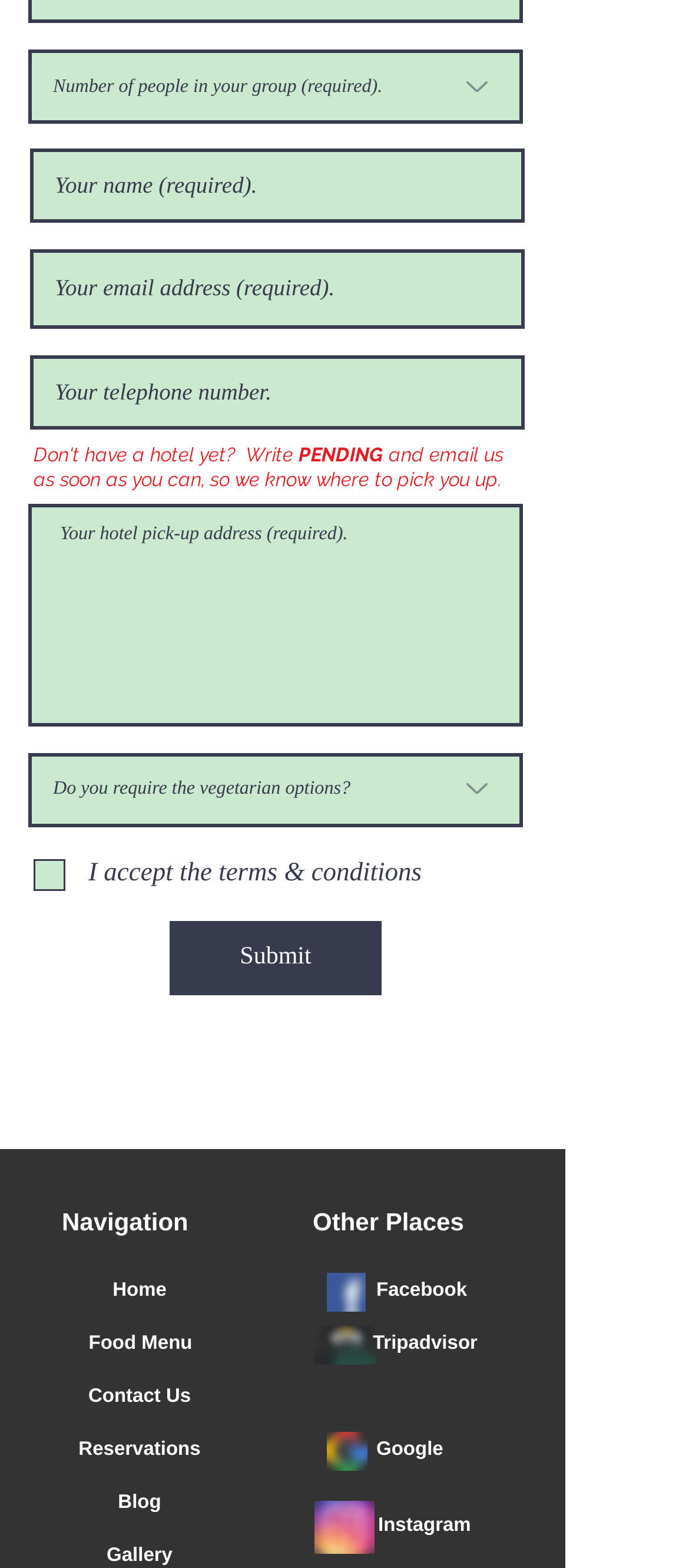How many social media links are there?
Answer the question with a detailed and thorough explanation.

I found links to Facebook, Tripadvisor, Google, and Instagram, which are [75], [76], [83], and [85] respectively. Therefore, there are 4 social media links.